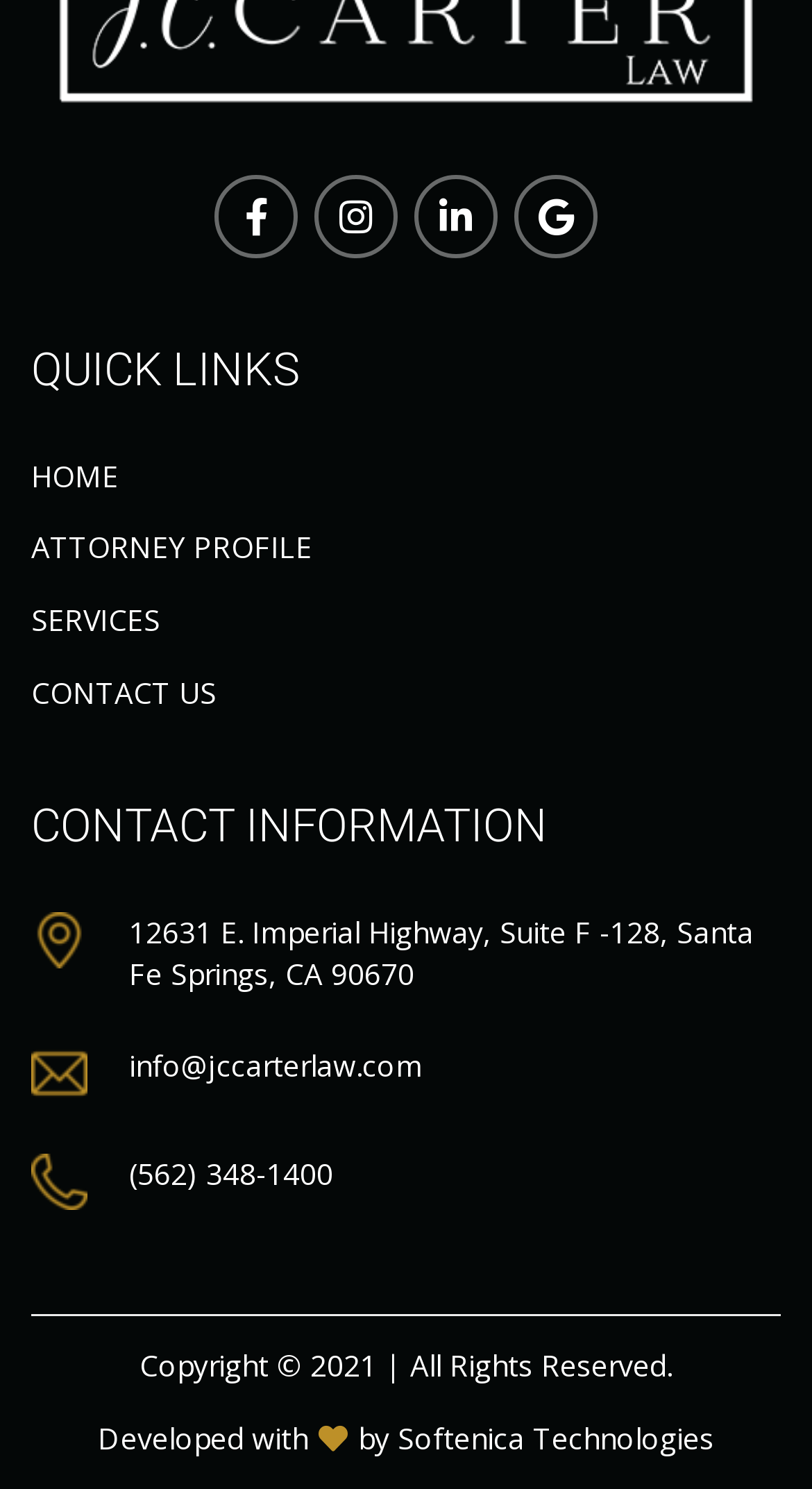Find the bounding box coordinates of the element I should click to carry out the following instruction: "Call the office".

[0.159, 0.775, 0.41, 0.802]